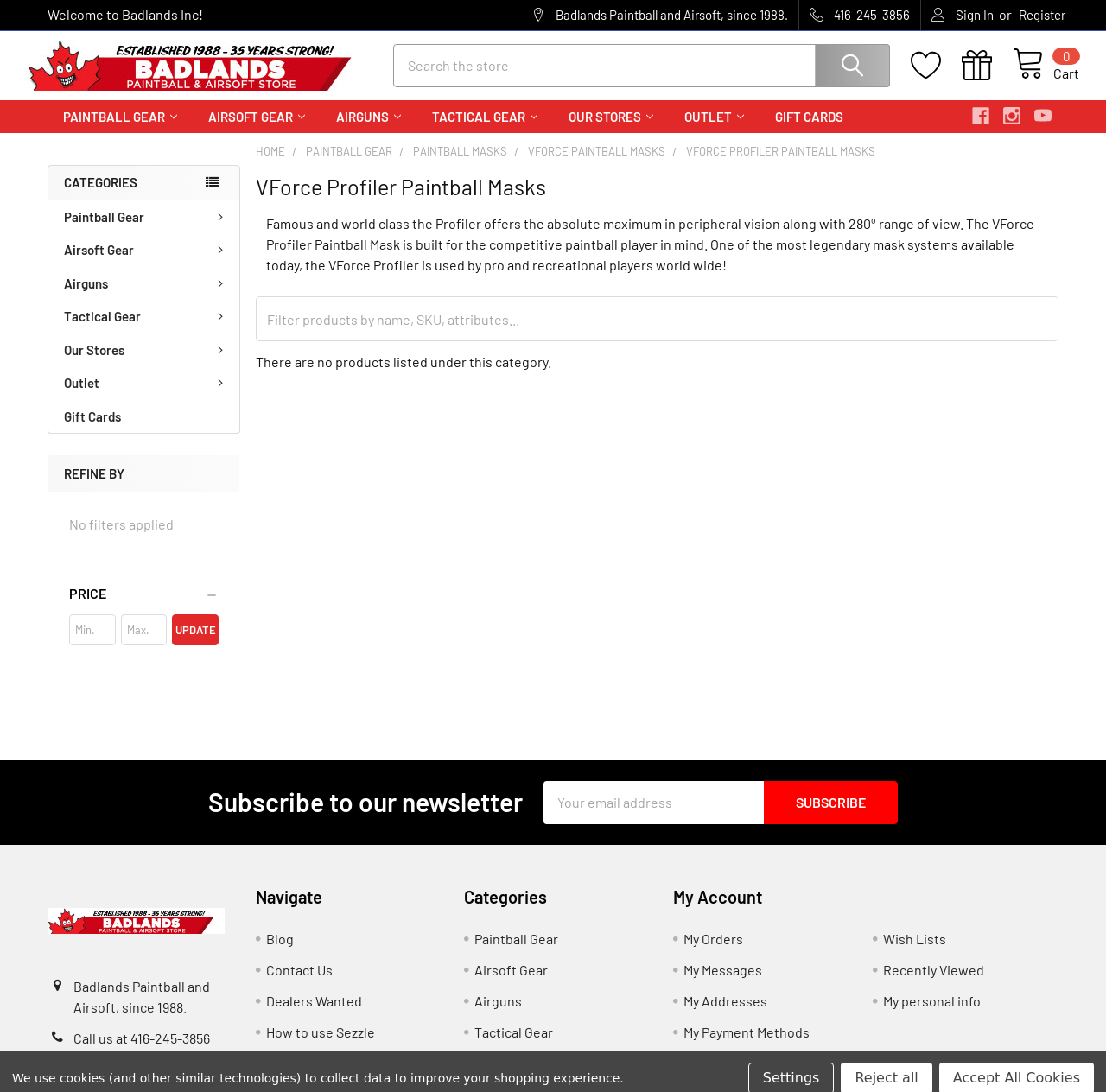Please give a concise answer to this question using a single word or phrase: 
What is the name of the store?

Badlands Inc.